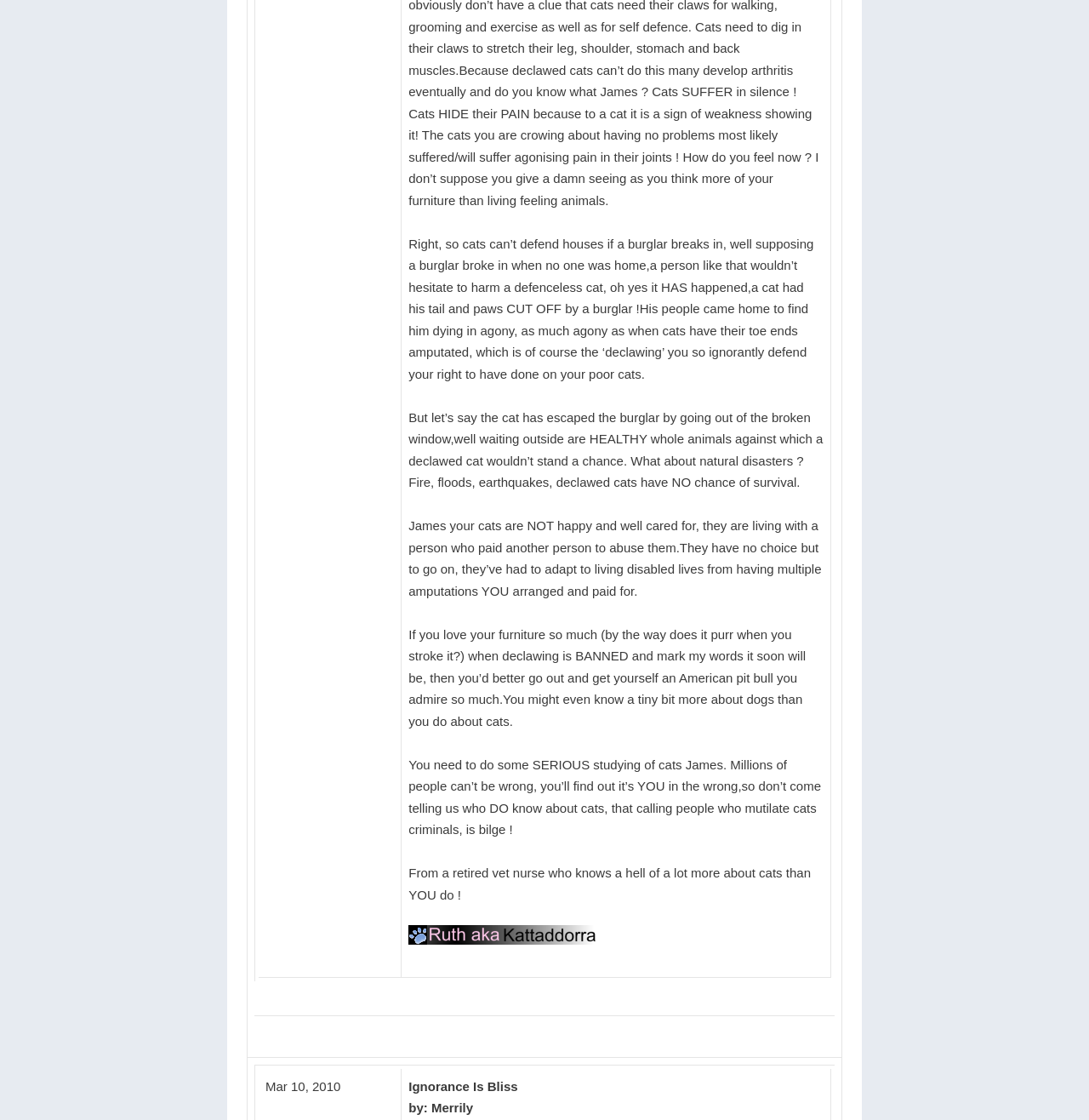Using the information in the image, give a detailed answer to the following question: What is the author's opinion on declawing?

The author is strongly against declawing, as evident from the text, which presents several arguments against the practice, including the harm it causes to cats and the potential consequences in emergency situations.